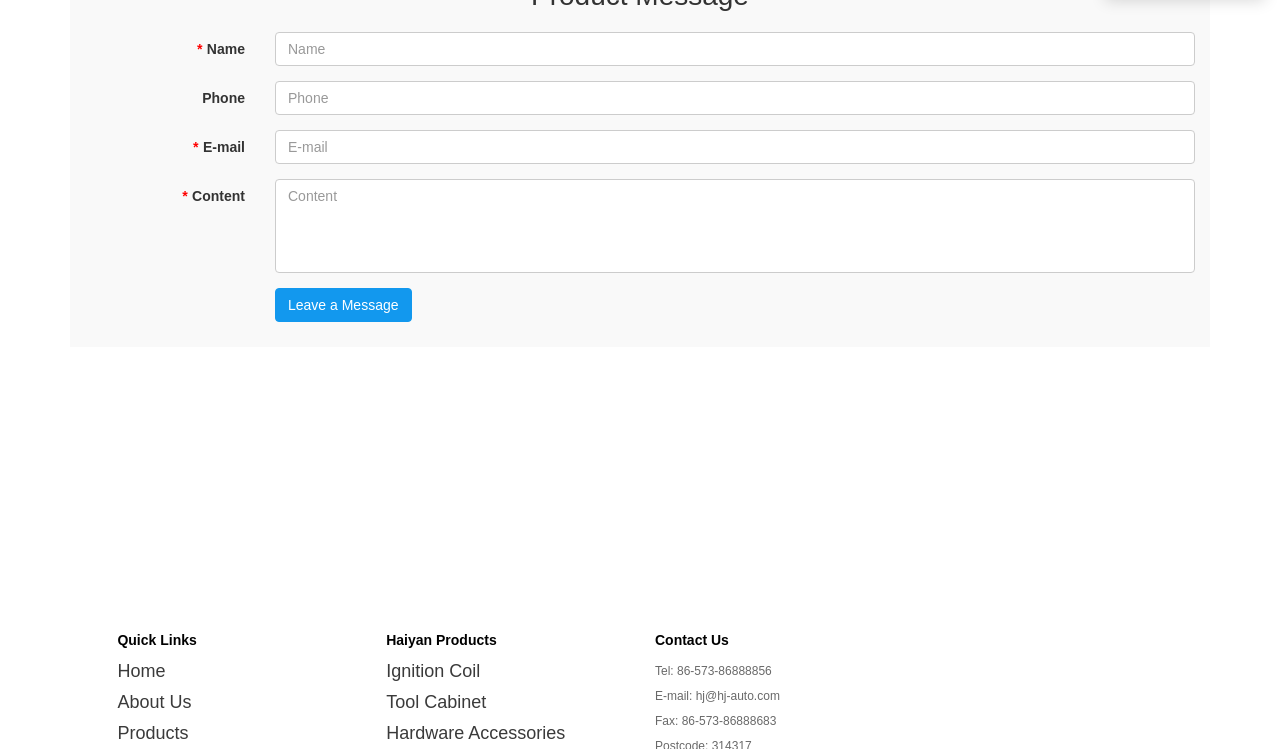Please determine the bounding box coordinates for the element that should be clicked to follow these instructions: "Go to the Home page".

[0.092, 0.882, 0.129, 0.909]